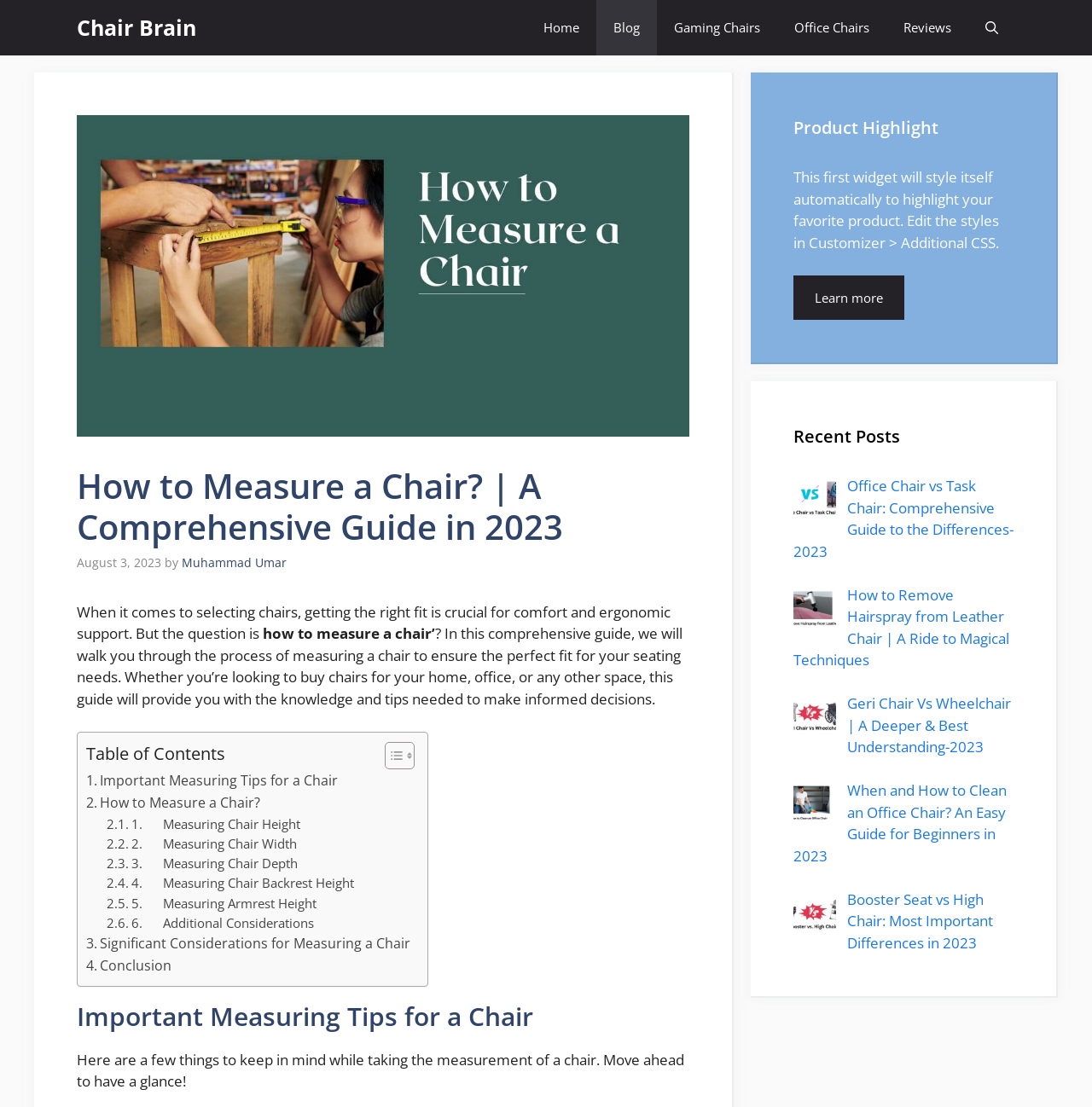What is the purpose of the 'Table of Contents' section?
Look at the image and answer the question using a single word or phrase.

To navigate the guide